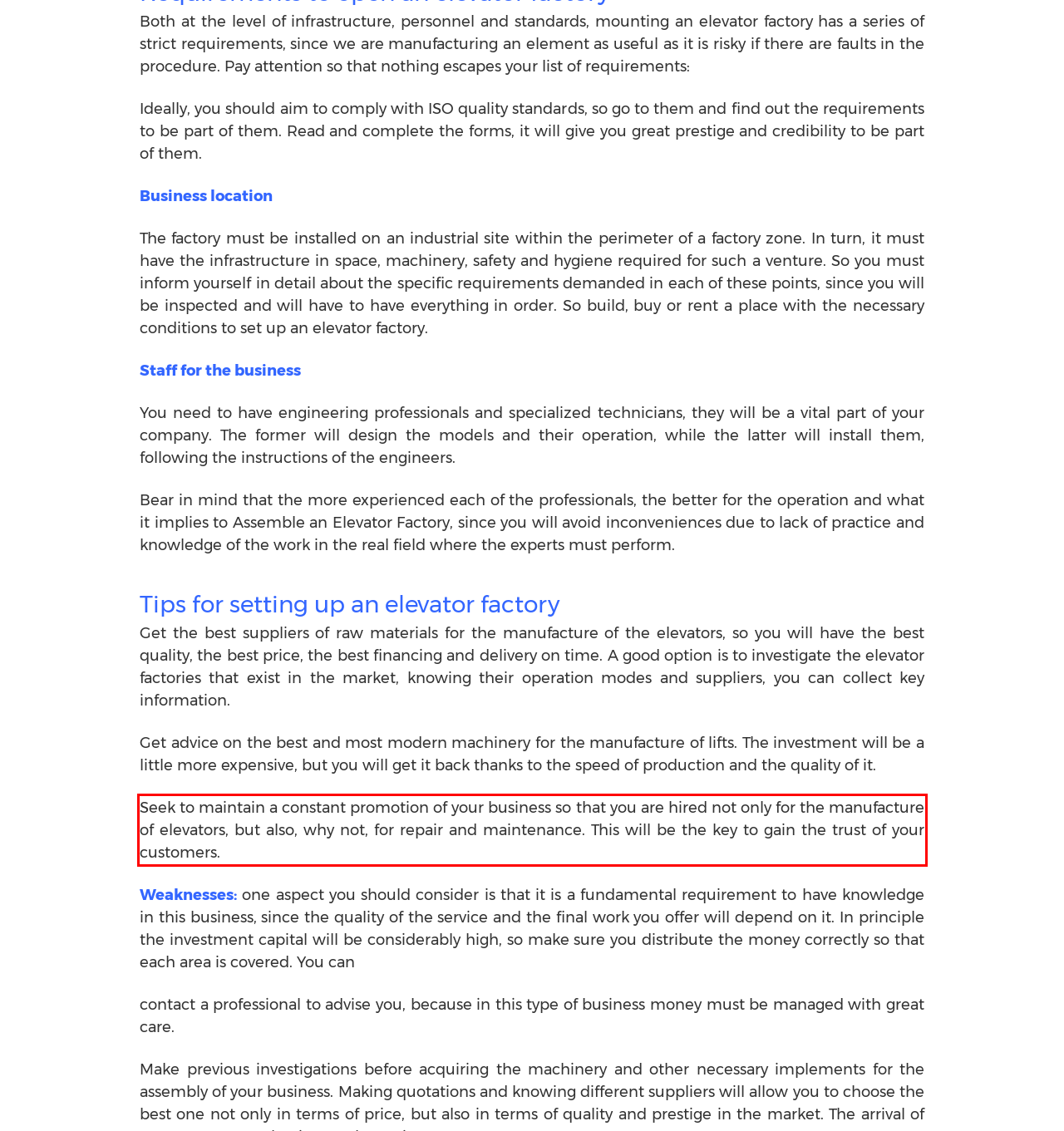Please look at the screenshot provided and find the red bounding box. Extract the text content contained within this bounding box.

Seek to maintain a constant promotion of your business so that you are hired not only for the manufacture of elevators, but also, why not, for repair and maintenance. This will be the key to gain the trust of your customers.